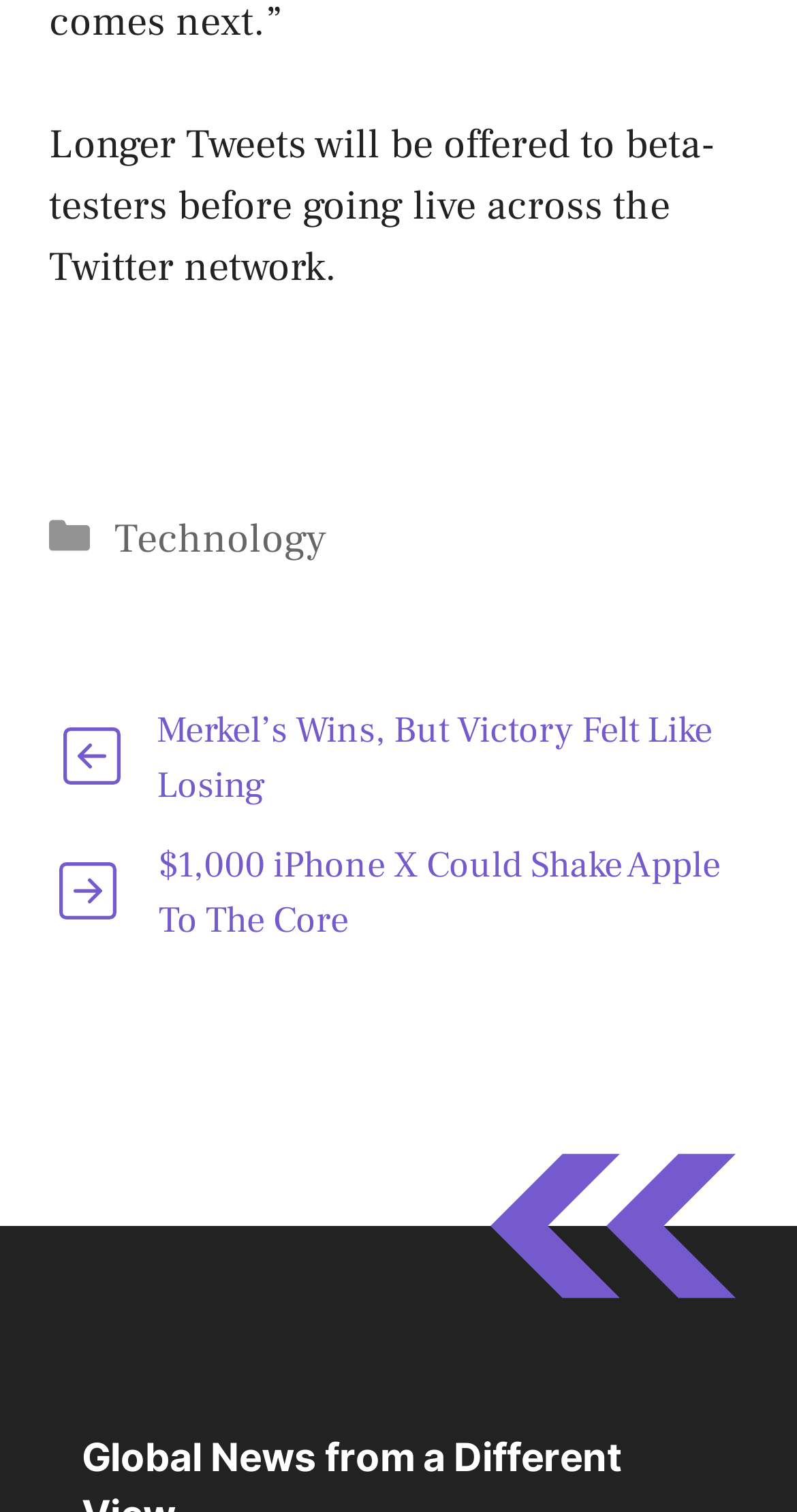Please respond in a single word or phrase: 
How many categories are listed?

1